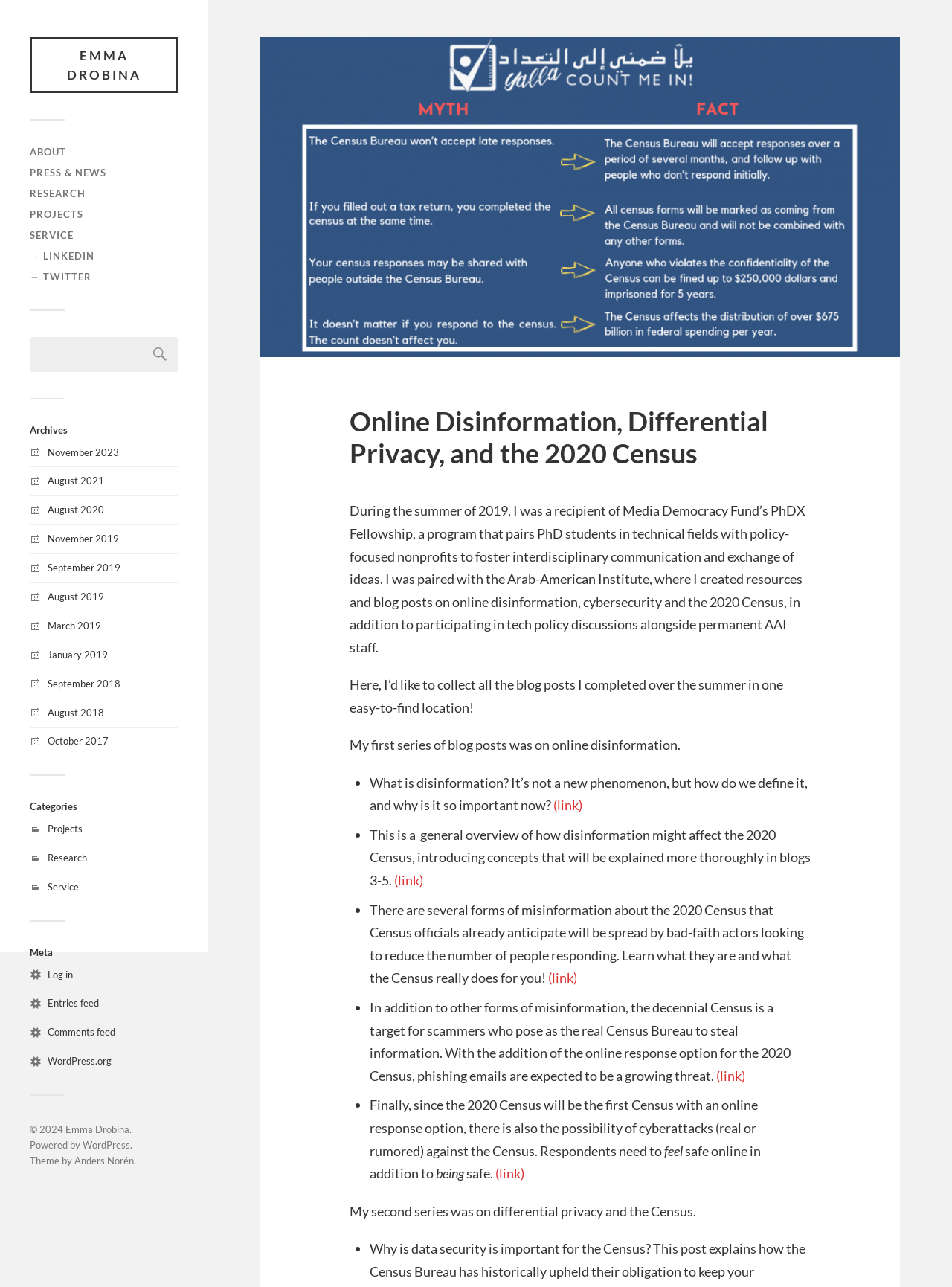What is the second series of blog posts about?
Use the screenshot to answer the question with a single word or phrase.

differential privacy and the Census